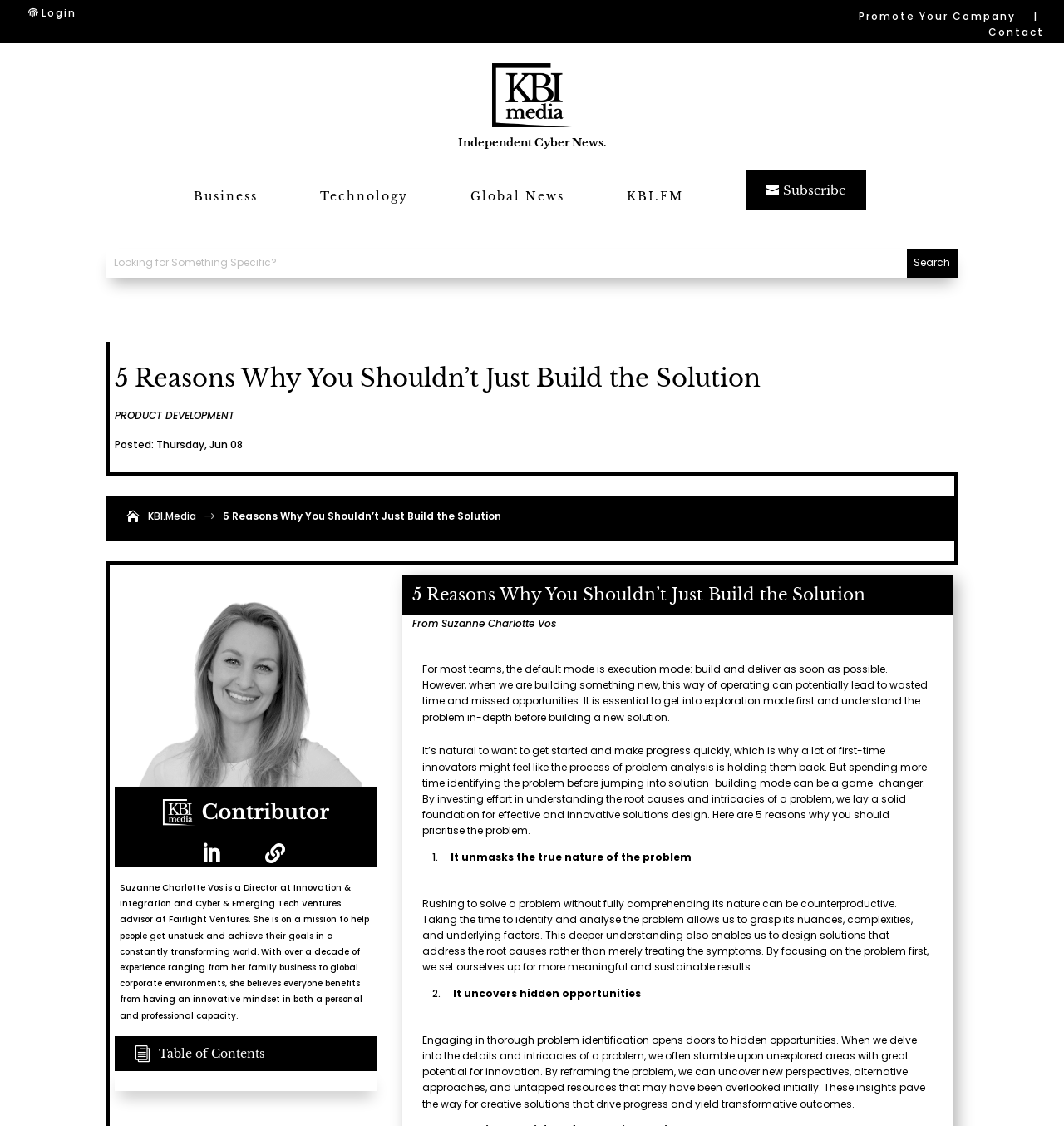Locate the bounding box coordinates of the element to click to perform the following action: 'Subscribe to KBI.Media'. The coordinates should be given as four float values between 0 and 1, in the form of [left, top, right, bottom].

[0.701, 0.151, 0.814, 0.187]